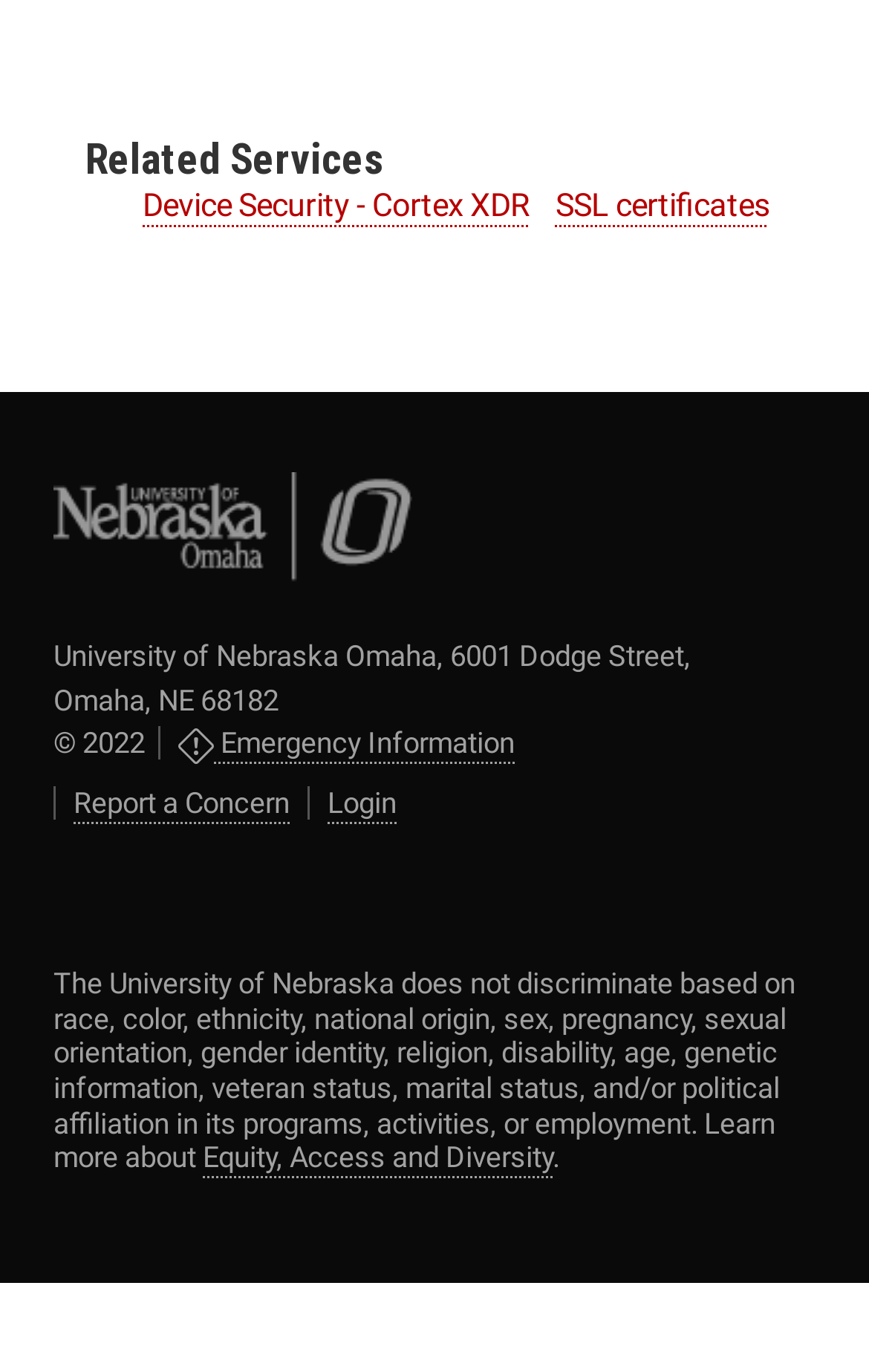What is the year of the copyright?
Provide an in-depth and detailed answer to the question.

I found the answer by looking at the StaticText element with the text '© 2022' which indicates the year of the copyright.